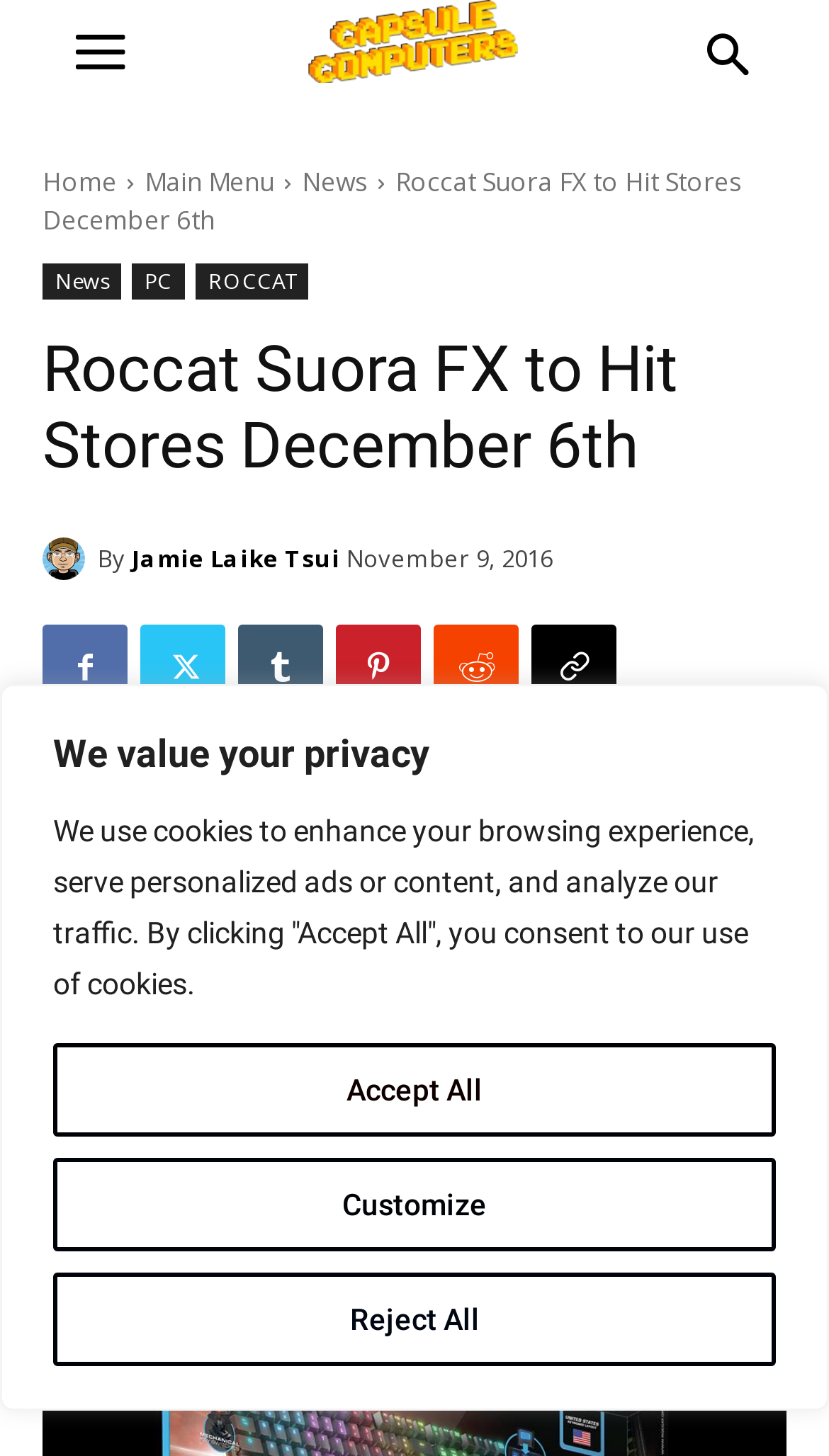Please identify the bounding box coordinates of the clickable element to fulfill the following instruction: "Click the 'Home' link". The coordinates should be four float numbers between 0 and 1, i.e., [left, top, right, bottom].

[0.051, 0.112, 0.141, 0.137]